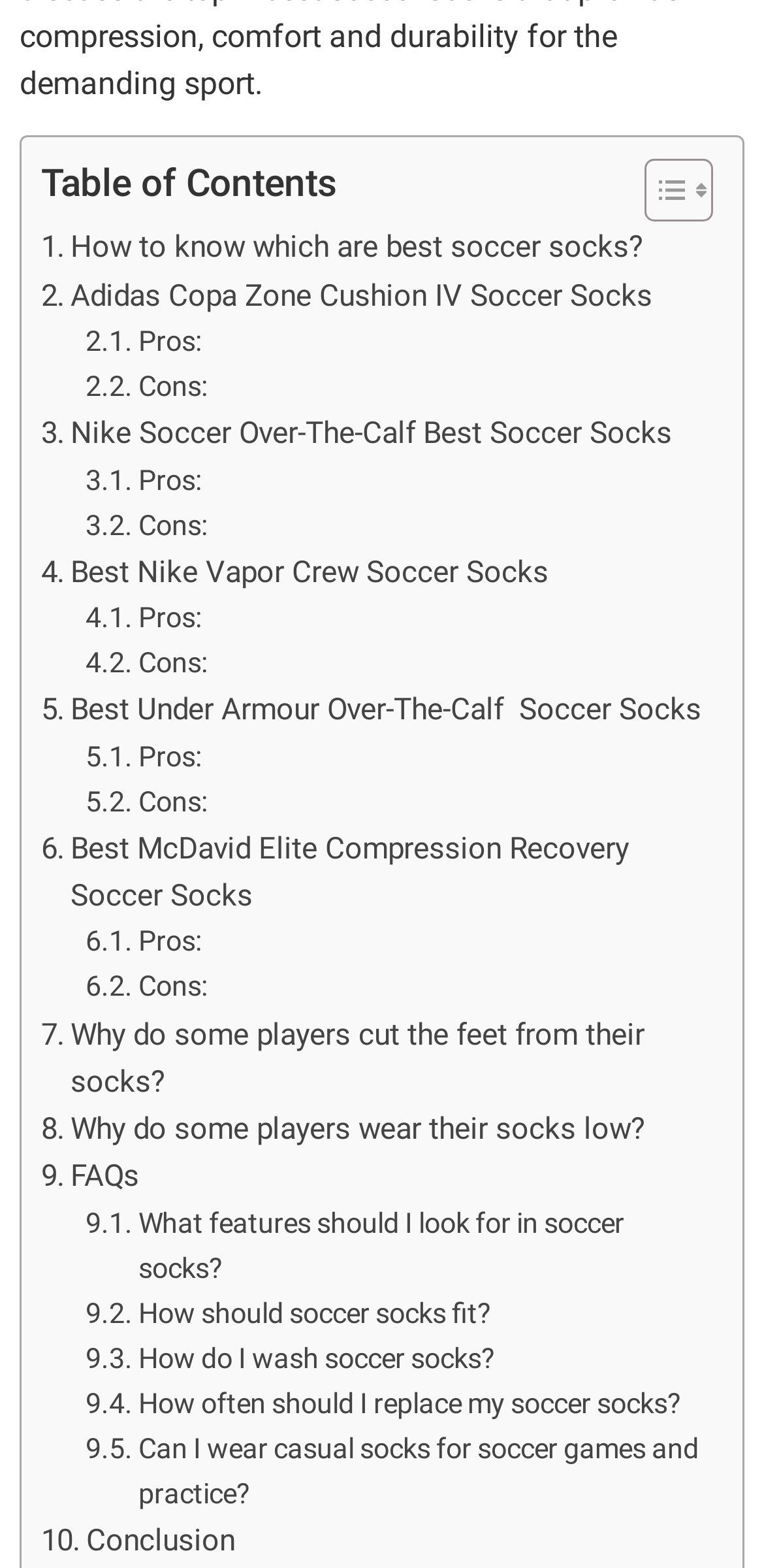Select the bounding box coordinates of the element I need to click to carry out the following instruction: "View Pros of Adidas Copa Zone Cushion IV Soccer Socks".

[0.112, 0.204, 0.263, 0.233]